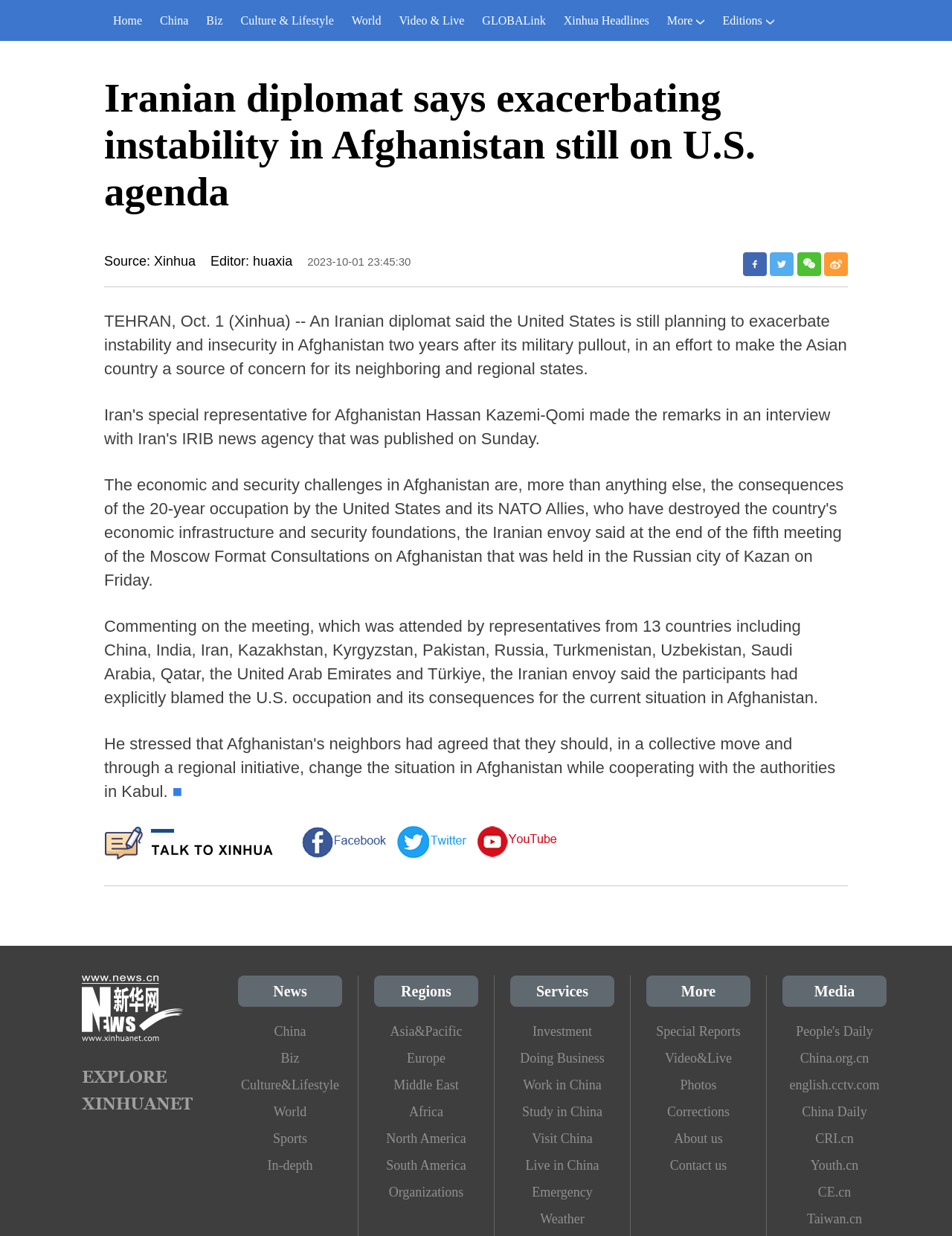What social media platforms can users share the news article to?
Provide an in-depth and detailed explanation in response to the question.

I found the answer by looking at the link elements with the text '分享到Facebook', '分享到Twitter', '分享到微信', and '分享到新浪微博' located at [0.78, 0.204, 0.805, 0.223], [0.809, 0.204, 0.834, 0.223], [0.837, 0.204, 0.862, 0.223], and [0.866, 0.204, 0.891, 0.223] respectively. These elements are likely to indicate the social media platforms that users can share the news article to.